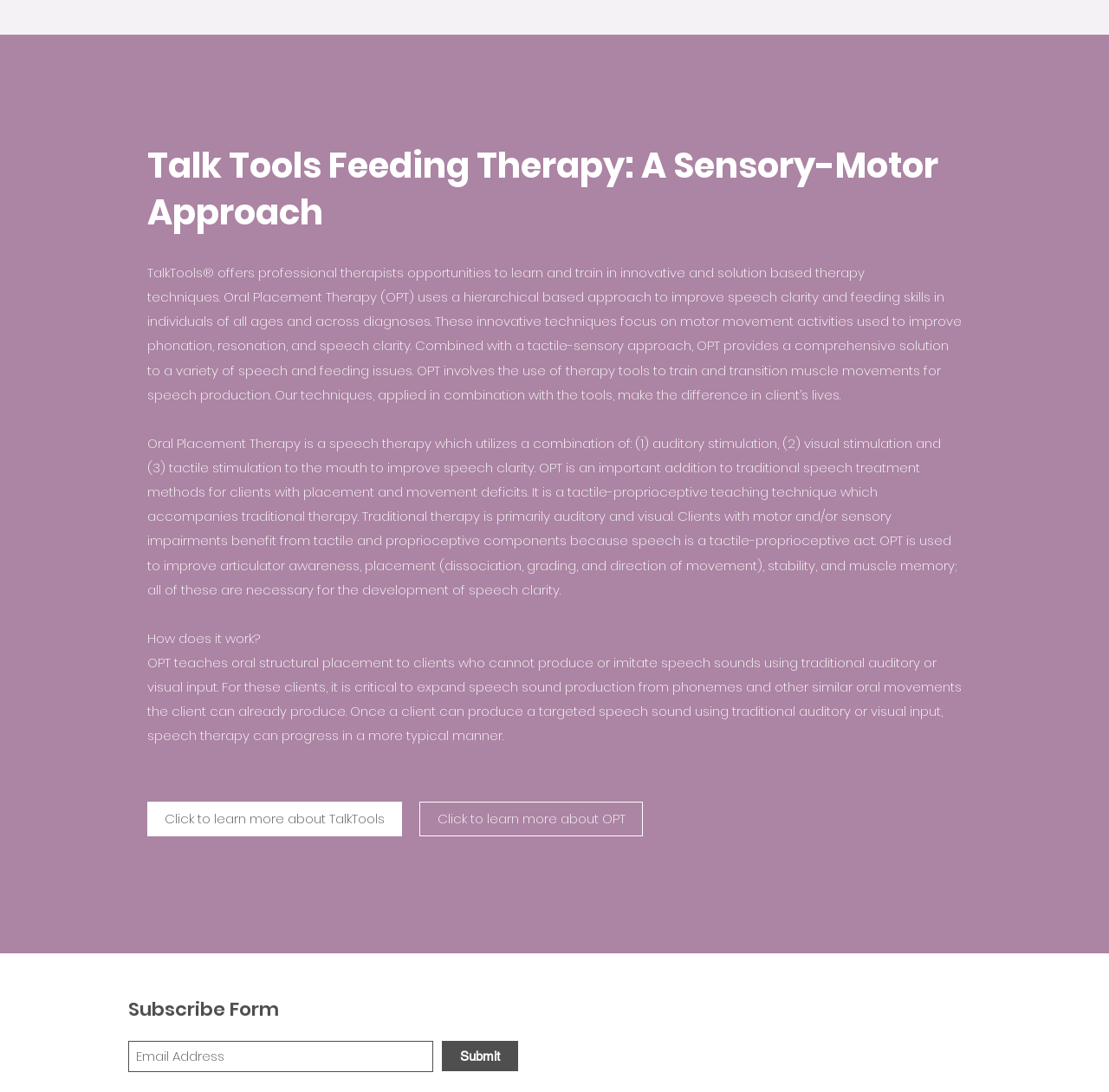Provide a thorough and detailed response to the question by examining the image: 
What are the two links at the bottom of the page for?

The two links at the bottom of the page, 'Click to learn more about TalkTools' and 'Click to learn more about OPT', allow users to learn more about TalkTools and Oral Placement Therapy (OPT) respectively, by clicking on the links and being directed to additional information.